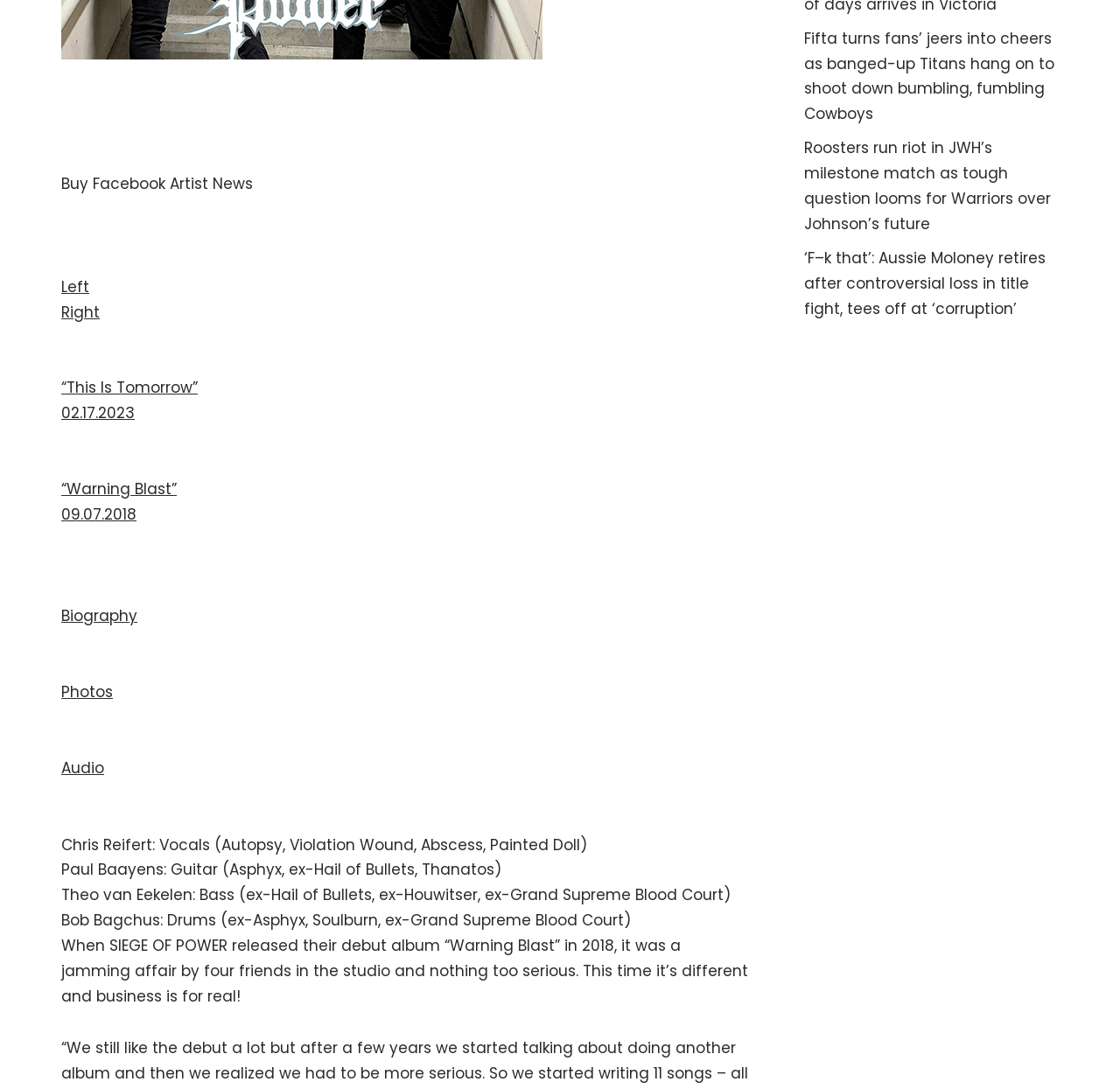Calculate the bounding box coordinates of the UI element given the description: "Right".

[0.055, 0.277, 0.089, 0.296]